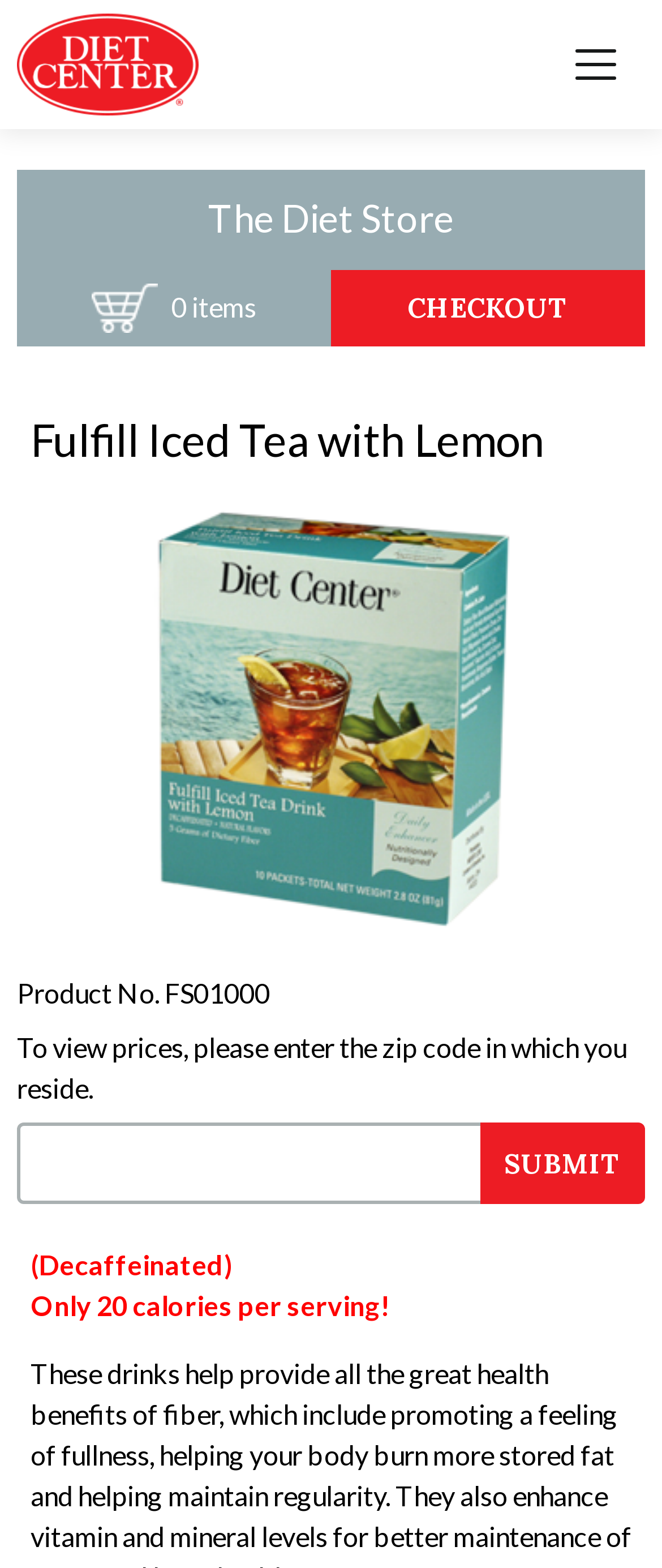Could you locate the bounding box coordinates for the section that should be clicked to accomplish this task: "Click the Toggle navigation button".

[0.826, 0.0, 0.974, 0.082]